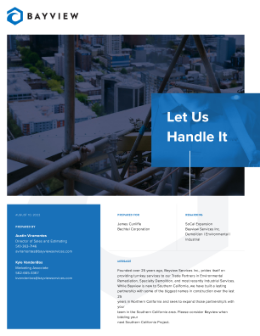Offer an in-depth caption of the image, mentioning all notable aspects.

The image showcases a promotional flyer from Bayview Services, highlighting their expertise and dedication in the demolition, environmental, and industrial service sectors. The prominent text reads "Let Us Handle It," suggesting confidence in their capabilities. The document features a modern design, including employee contact details and roles beneath the header "PREPARED BY," with names including Austin Viramontes, Director of Sales and Estimating, and Kyle VandenBos, Marketing Associate. The background photo appears to depict a construction site, reinforcing the company’s focus on industrial operations. The layout conveys professionalism and accessibility, aimed at engaging clients in Southern California, while emphasizing their commitment to quality service over the past 25 years.